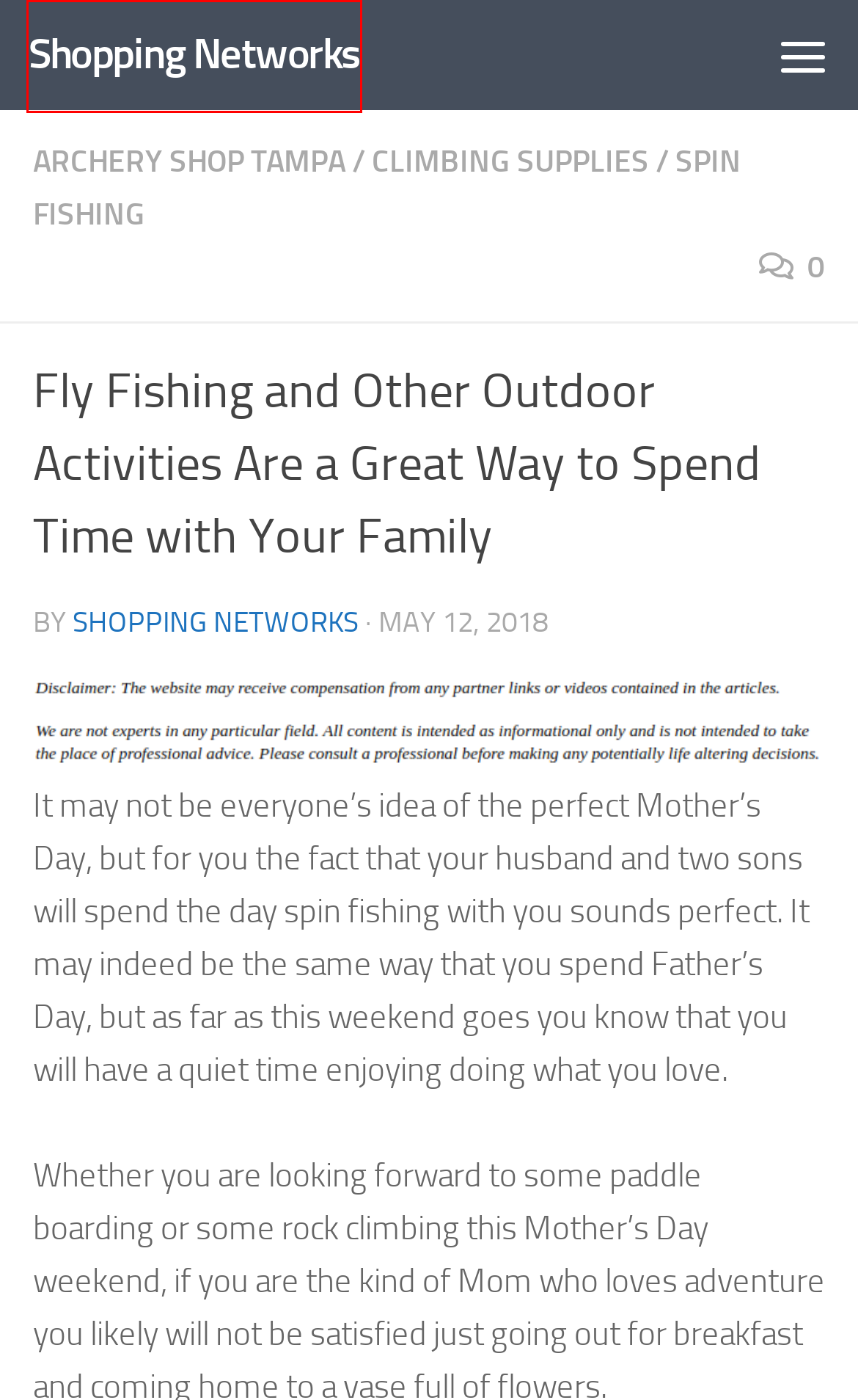Examine the screenshot of a webpage with a red bounding box around a UI element. Your task is to identify the webpage description that best corresponds to the new webpage after clicking the specified element. The given options are:
A. Hueman WordPress Theme | Press Customizr
B. National Hunting and Fishing Day | Hunting, Target Shooting, Fishing
C. Spin fishing Archives - Shopping Networks
D. Climbing supplies Archives - Shopping Networks
E. Shopping Networks - make enlightened purchases
F. Shopping Networks, Author at Shopping Networks
G. Archery shop tampa Archives - Shopping Networks
H. What to Know Before Visiting a Dispensary - Shopping Networks

E